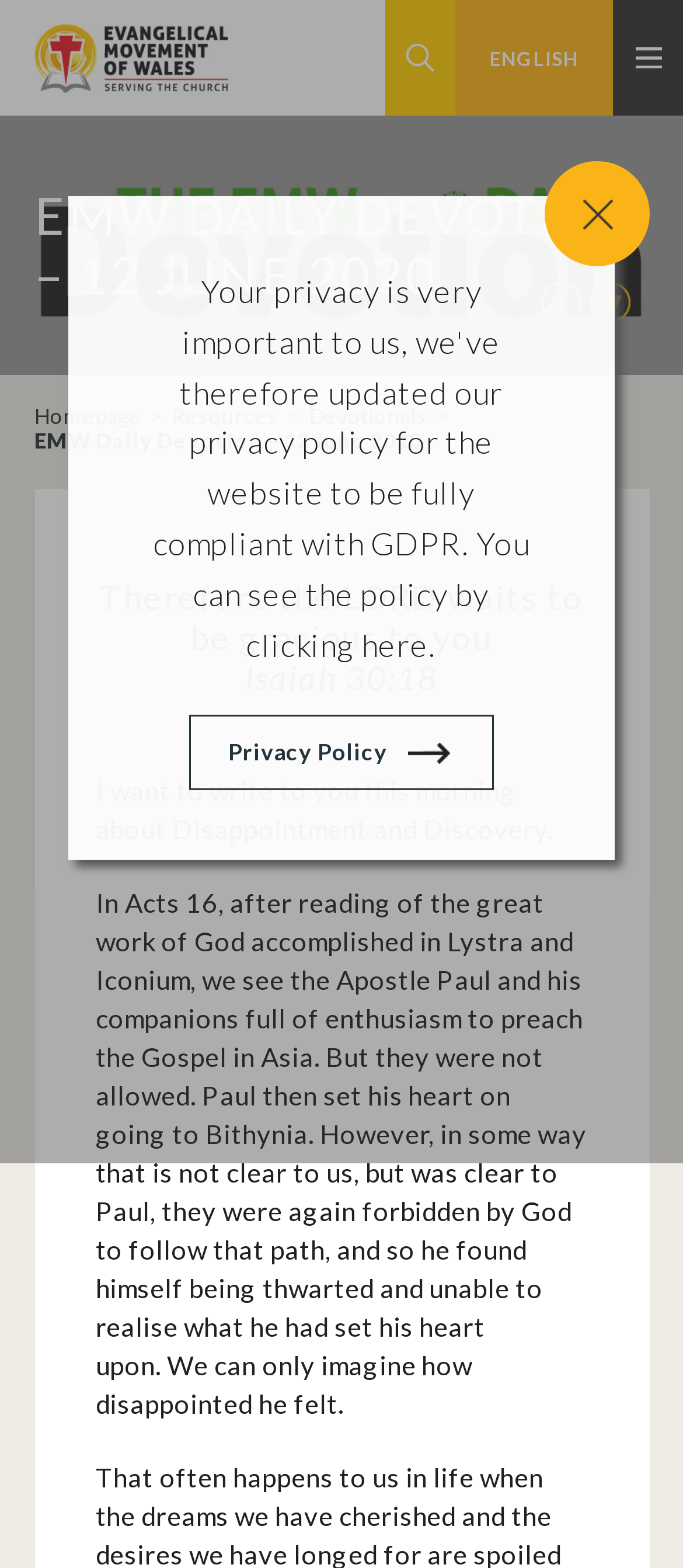Describe all the key features and sections of the webpage thoroughly.

The webpage is a daily devotion page from the Evangelical Movement of Wales, dated 12 June 2020. At the top left corner, there is a logo of the Evangelical Movement of Wales, accompanied by a link to the organization's website. Below the logo, there is a link to the privacy policy.

On the top right corner, there is a language selection option, with "ENGLISH" being the currently selected language. 

The main content of the page is divided into sections. The first section has a heading "EMW DAILY DEVOTION – 12 JUNE 2020" in a prominent font size. Below this heading, there are three links to social media platforms, followed by a navigation menu with links to the homepage, resources, and devotionals.

The next section has a strong emphasis on the title "EMW Daily Devotion – 12 June 2020" and is followed by a Bible verse, "Therefore the LORD waits to be gracious to you" from Isaiah 30:18. 

The main devotional content starts with a brief introduction, followed by a passage of text that discusses disappointment and discovery, using the example of Apostle Paul's experience in Acts 16. The text is divided into paragraphs, with a clear structure and concise language.